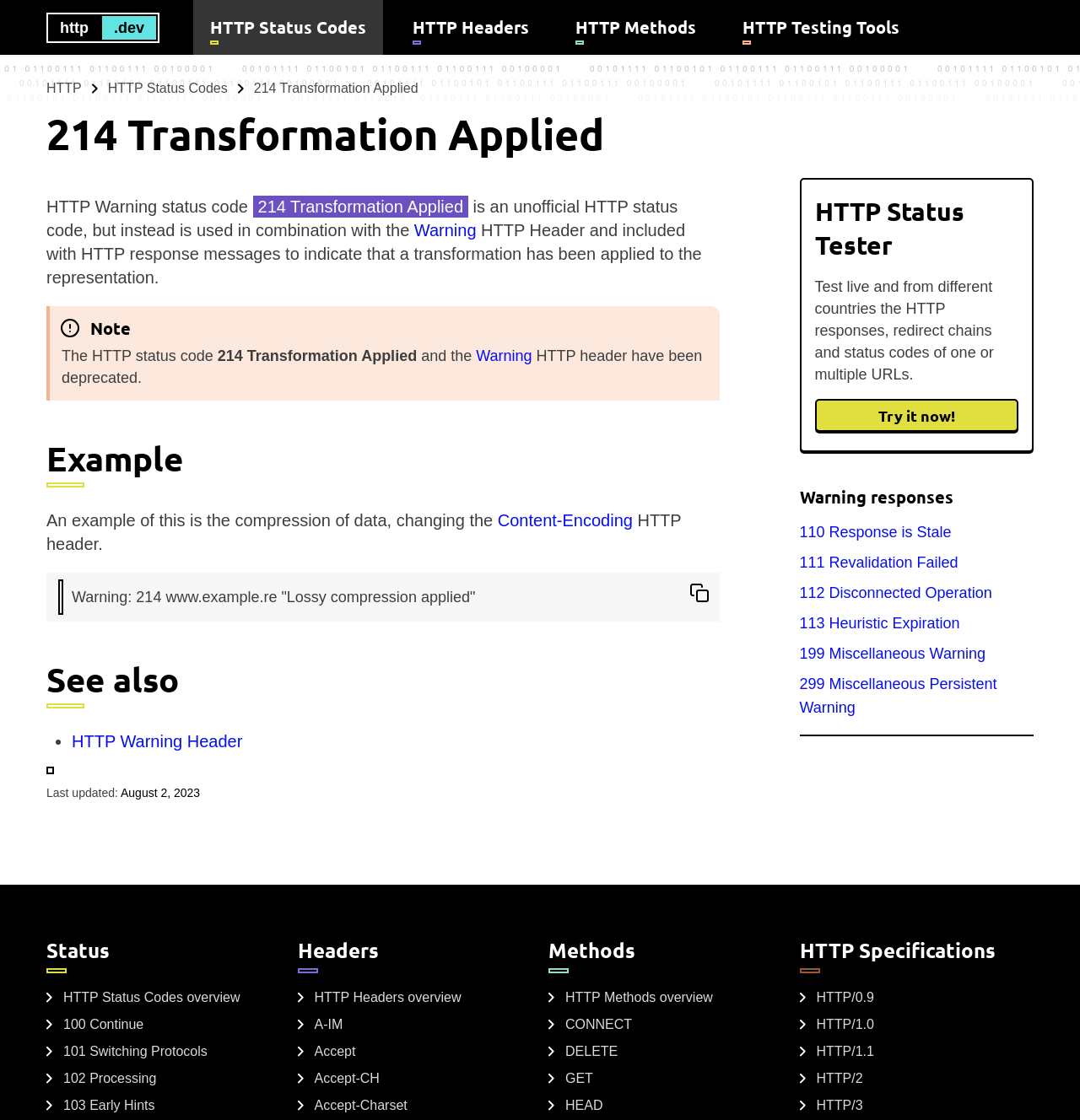What is the link to the HTTP Status Codes overview page?
Based on the visual information, provide a detailed and comprehensive answer.

The link to the HTTP Status Codes overview page is located at the bottom of the webpage, under the 'Status' heading, and is labeled as 'HTTP Status Codes overview'.